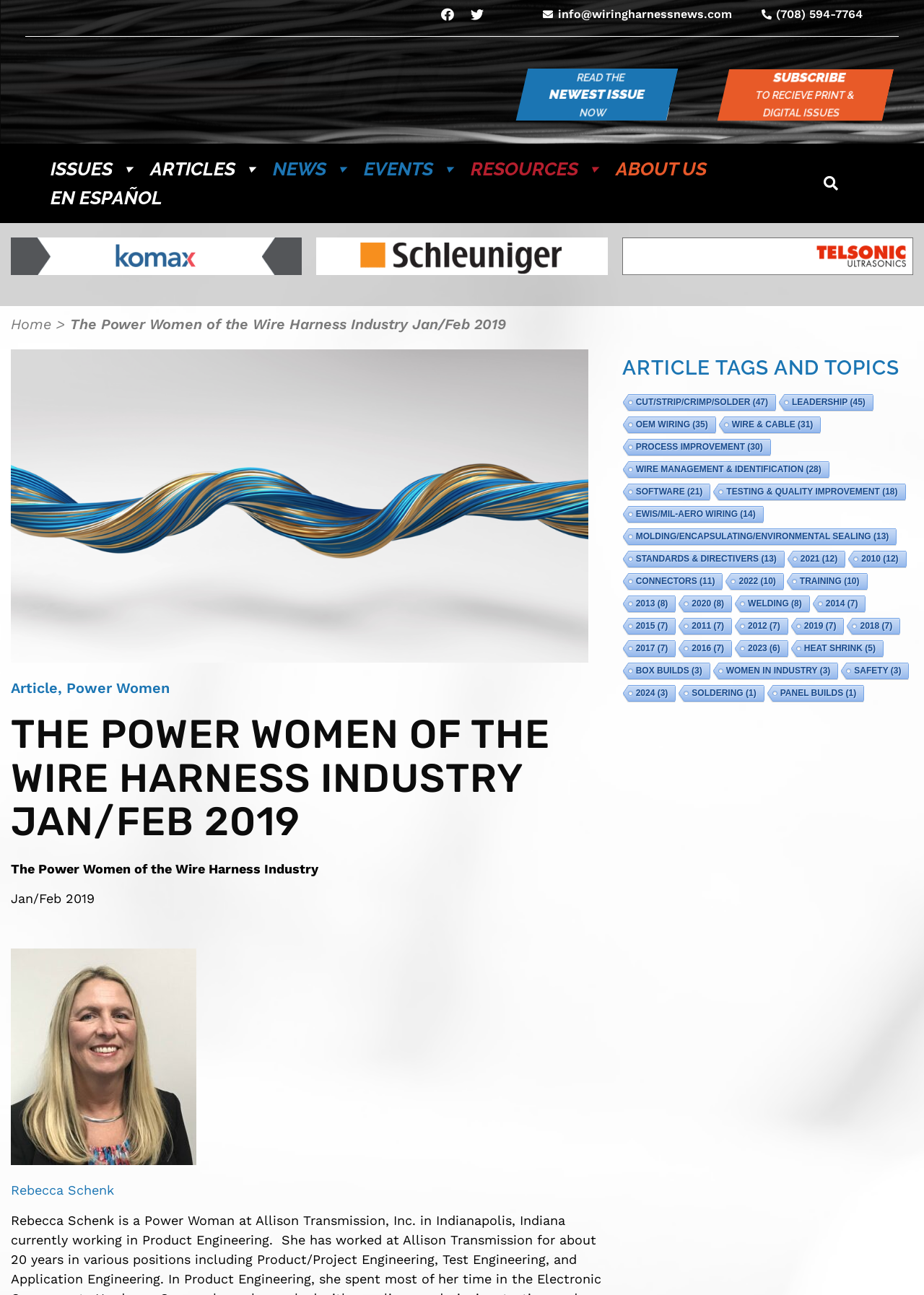Answer the following query with a single word or phrase:
How many items are related to 'Cut/Strip/Crimp/Solder'?

47